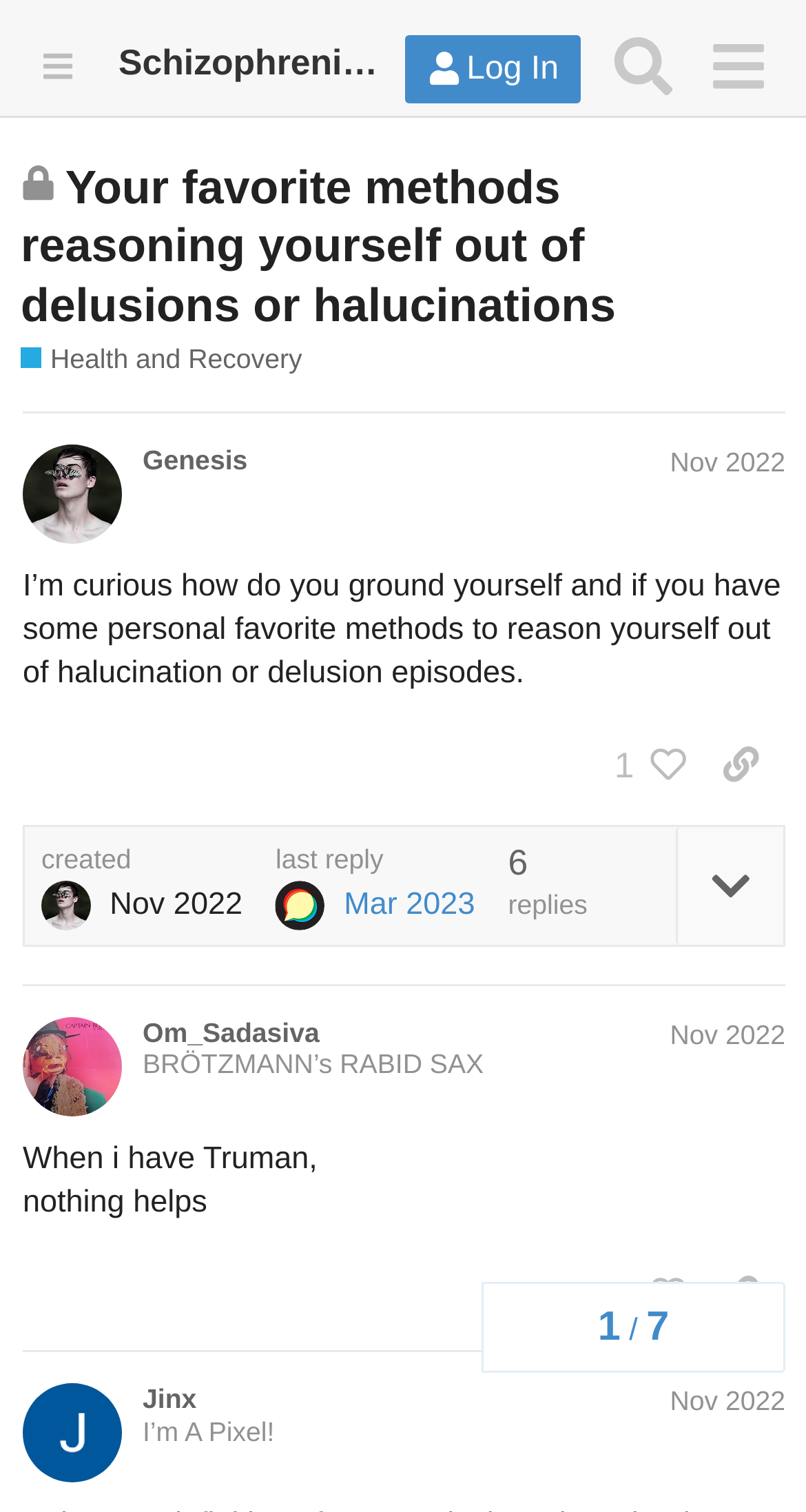Can you find the bounding box coordinates for the element that needs to be clicked to execute this instruction: "Log in to the forum"? The coordinates should be given as four float numbers between 0 and 1, i.e., [left, top, right, bottom].

[0.502, 0.023, 0.721, 0.068]